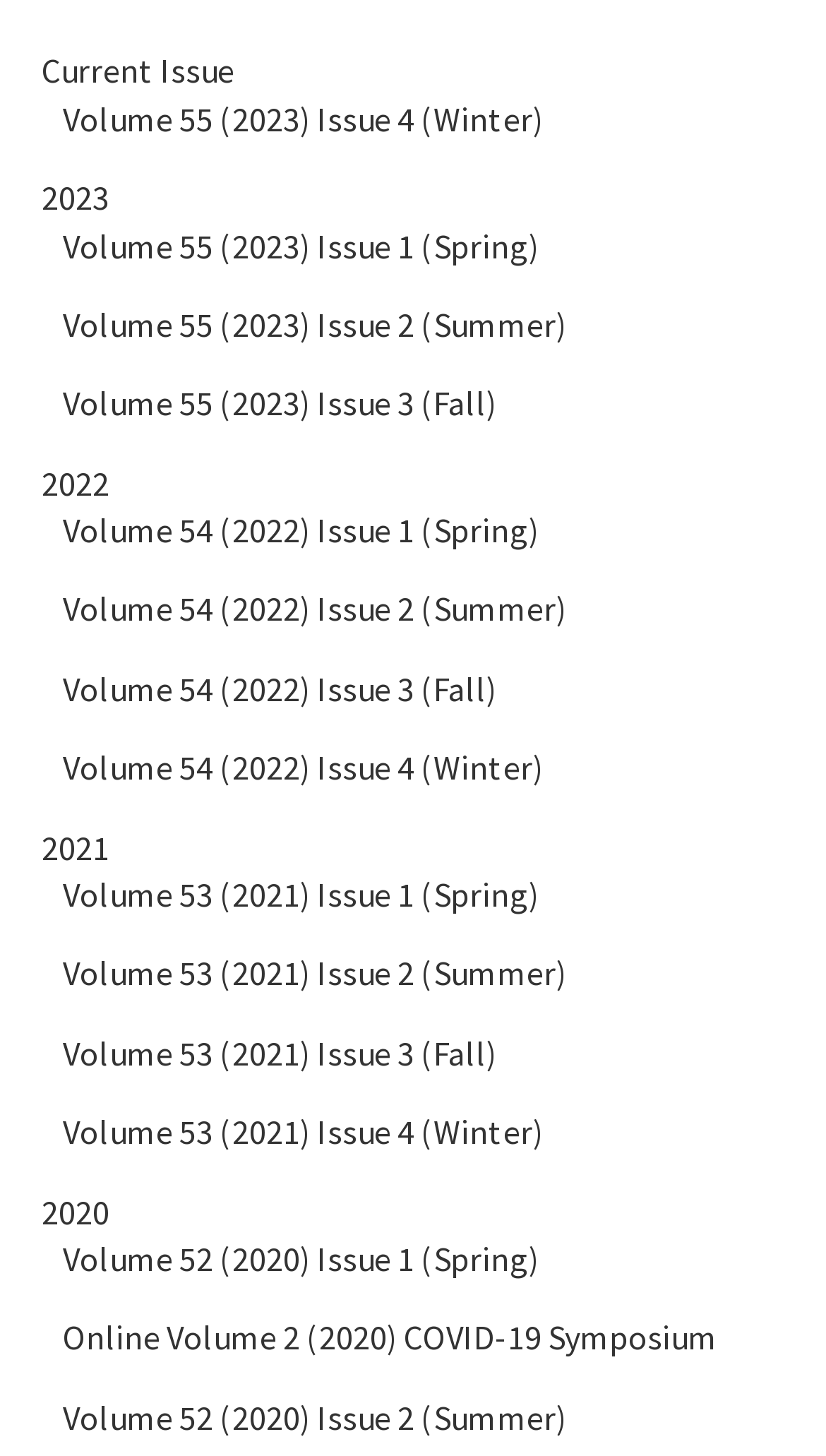Answer the question with a brief word or phrase:
How many issues are available for 2022?

4